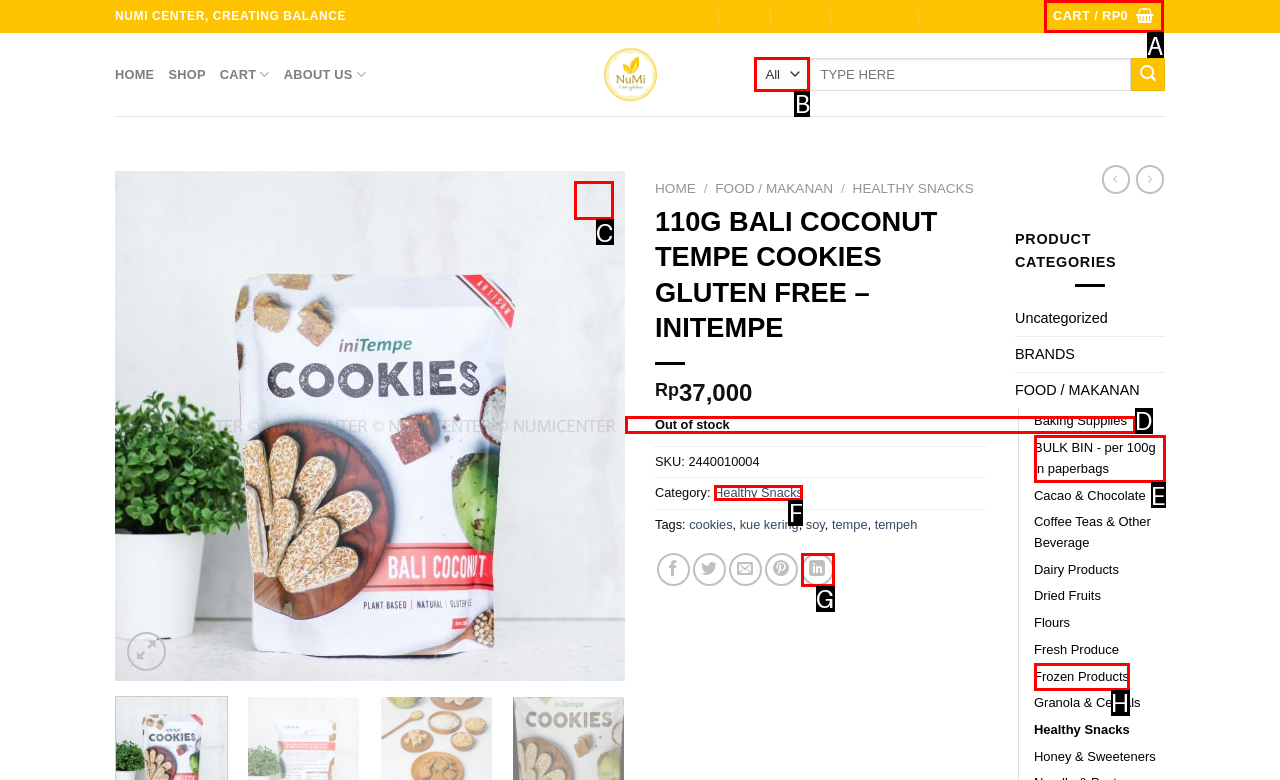Identify the option that corresponds to: Frozen Products
Respond with the corresponding letter from the choices provided.

H